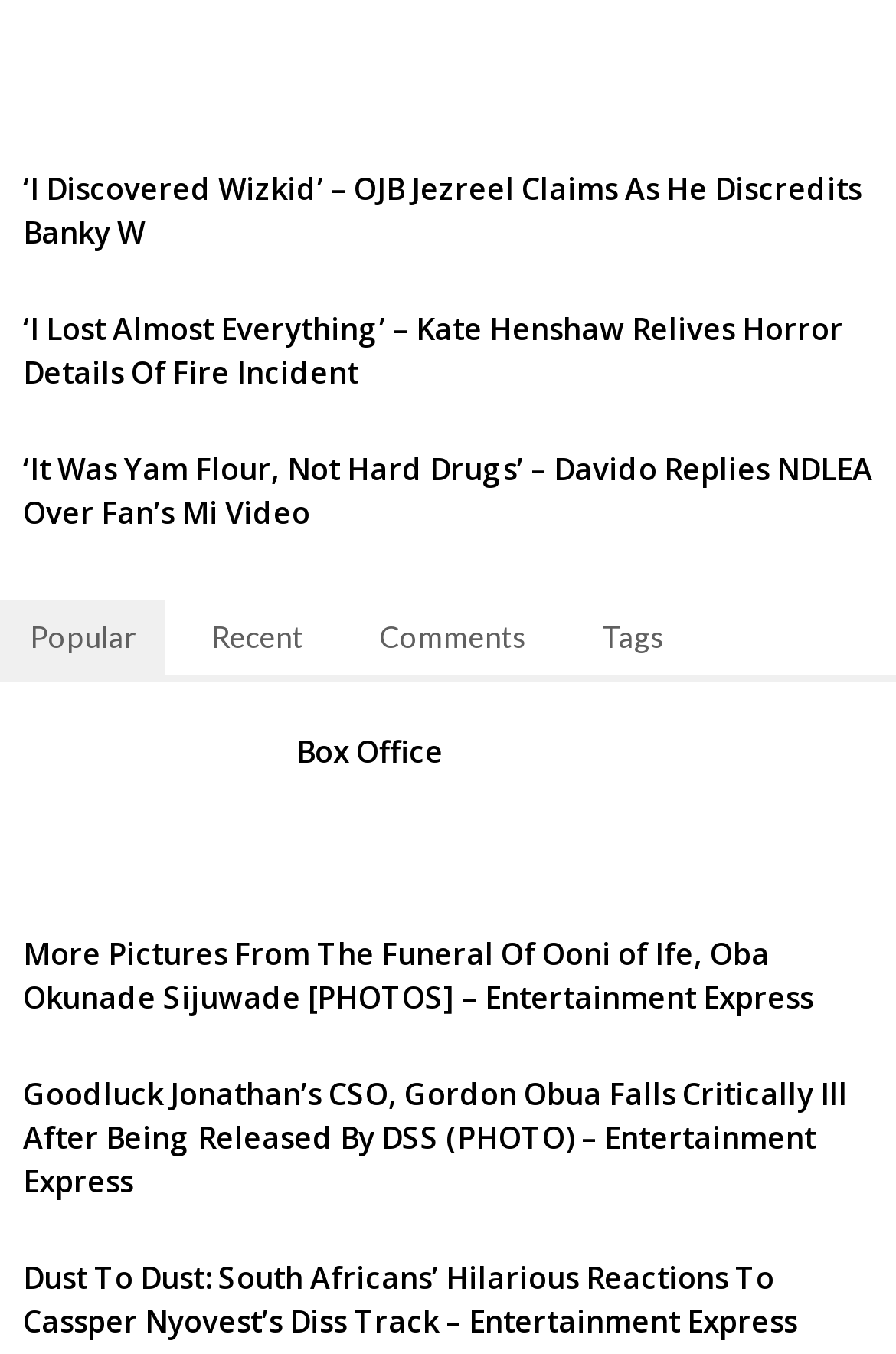Is there a section for box office news?
Refer to the image and give a detailed answer to the query.

There is an article with a heading that says 'Box Office', which suggests that there is a section on this webpage dedicated to box office news and updates.